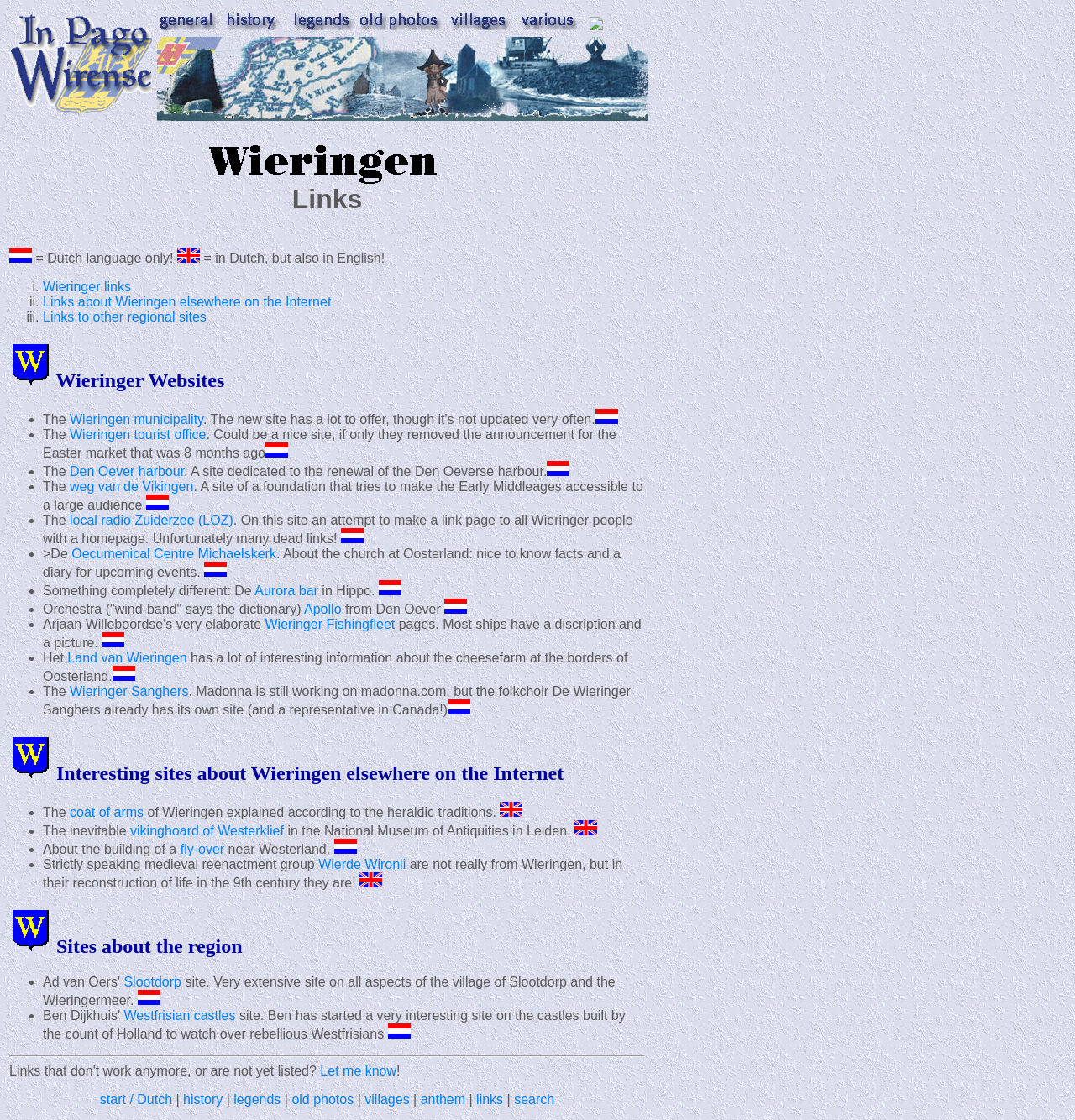Determine the coordinates of the bounding box for the clickable area needed to execute this instruction: "Learn about Oecumenical Centre Michaelskerk".

[0.067, 0.488, 0.257, 0.501]